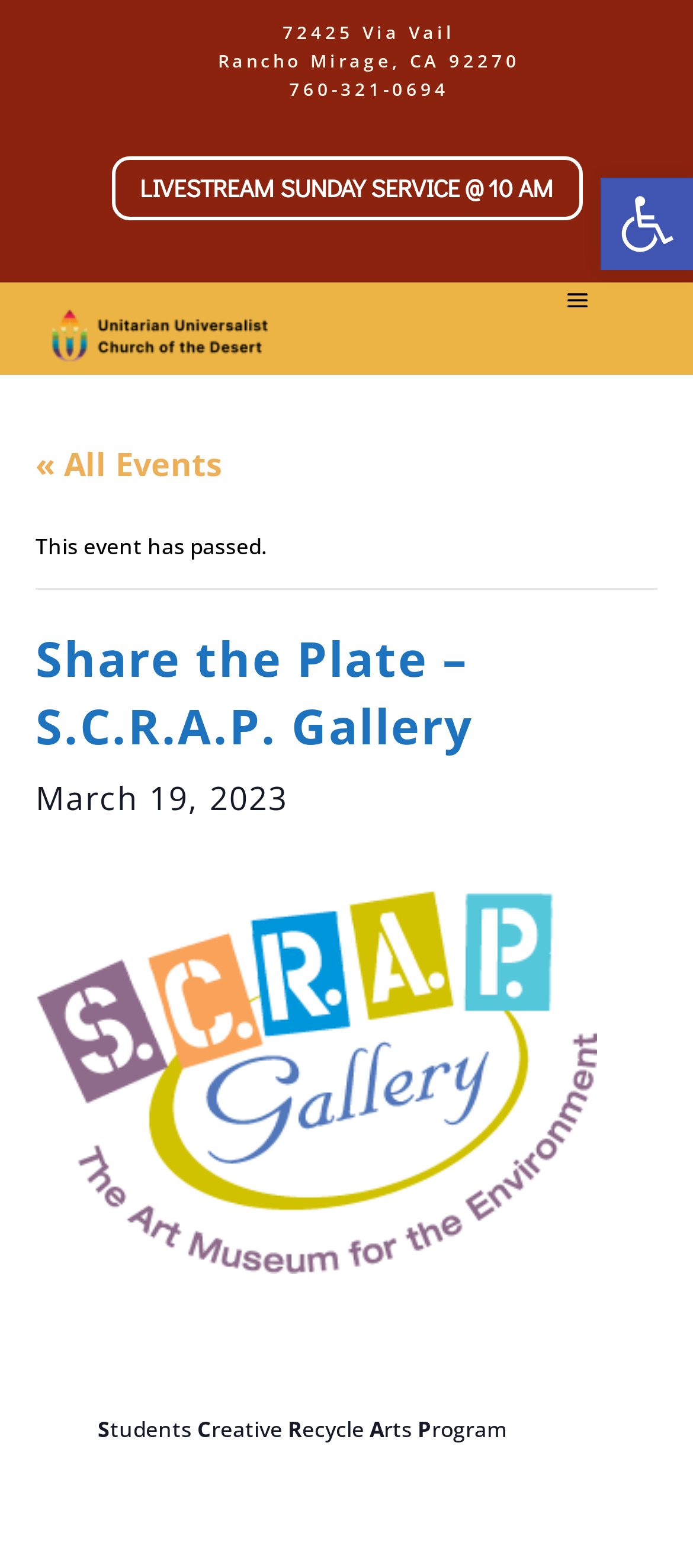Find the bounding box of the UI element described as: "About". The bounding box coordinates should be given as four float values between 0 and 1, i.e., [left, top, right, bottom].

None